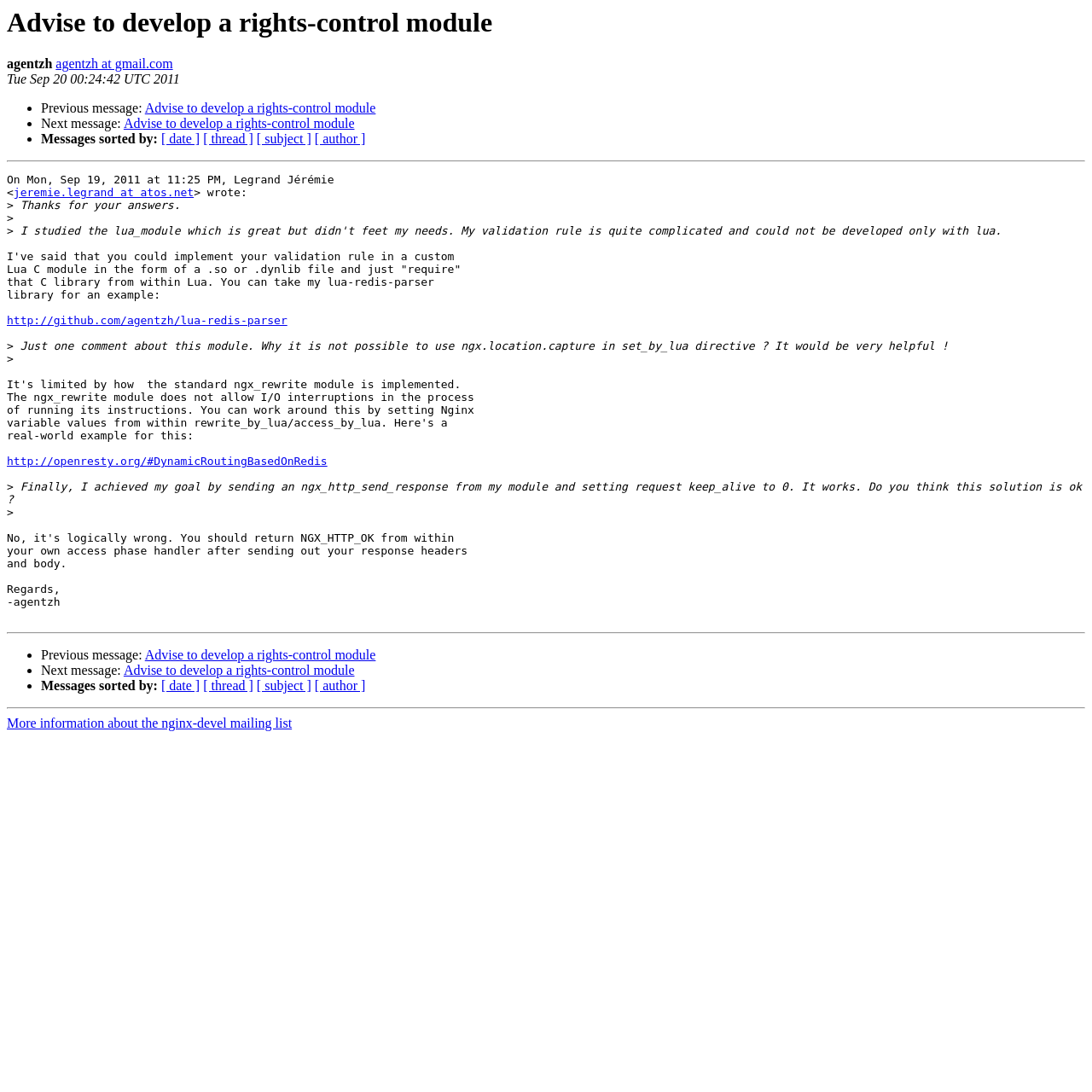Provide a brief response to the question below using a single word or phrase: 
Who is the author of the message?

Legrand Jérémie